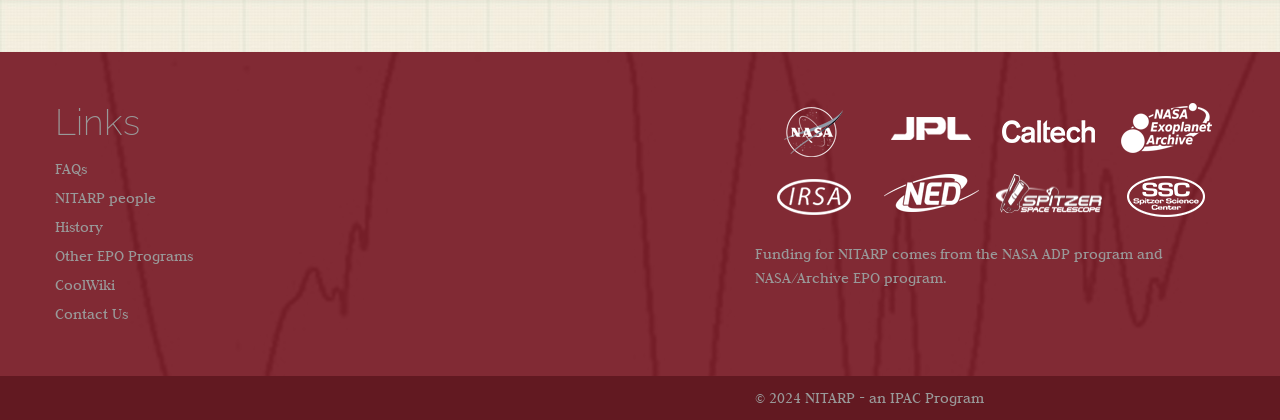Using the information in the image, give a detailed answer to the following question: What is the name of the program that NITARP is?

I found the text '© 2024 NITARP - an IPAC Program' at the bottom of the webpage, which indicates that NITARP is an IPAC Program.